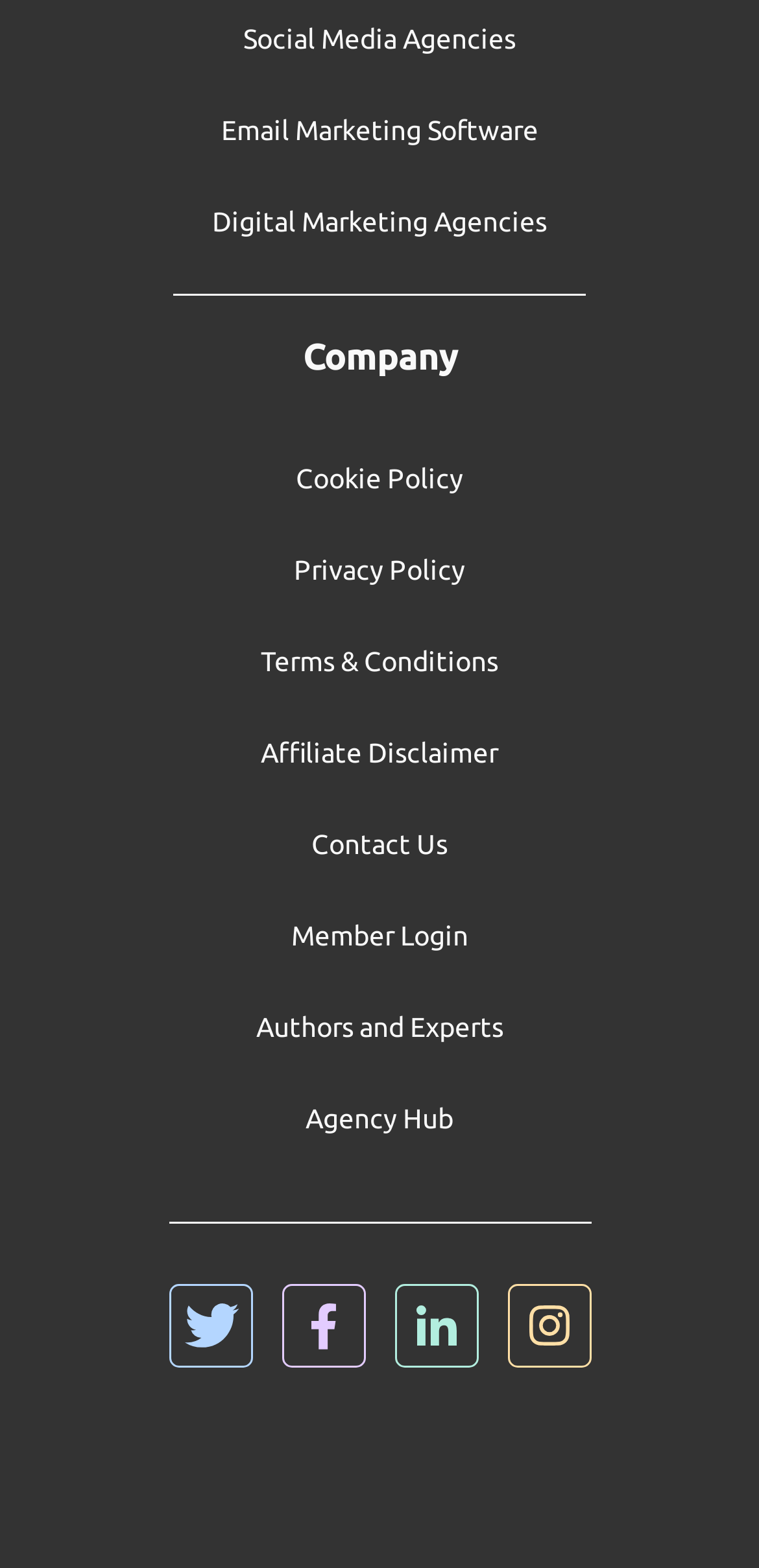Use a single word or phrase to respond to the question:
How many social media links are present?

4